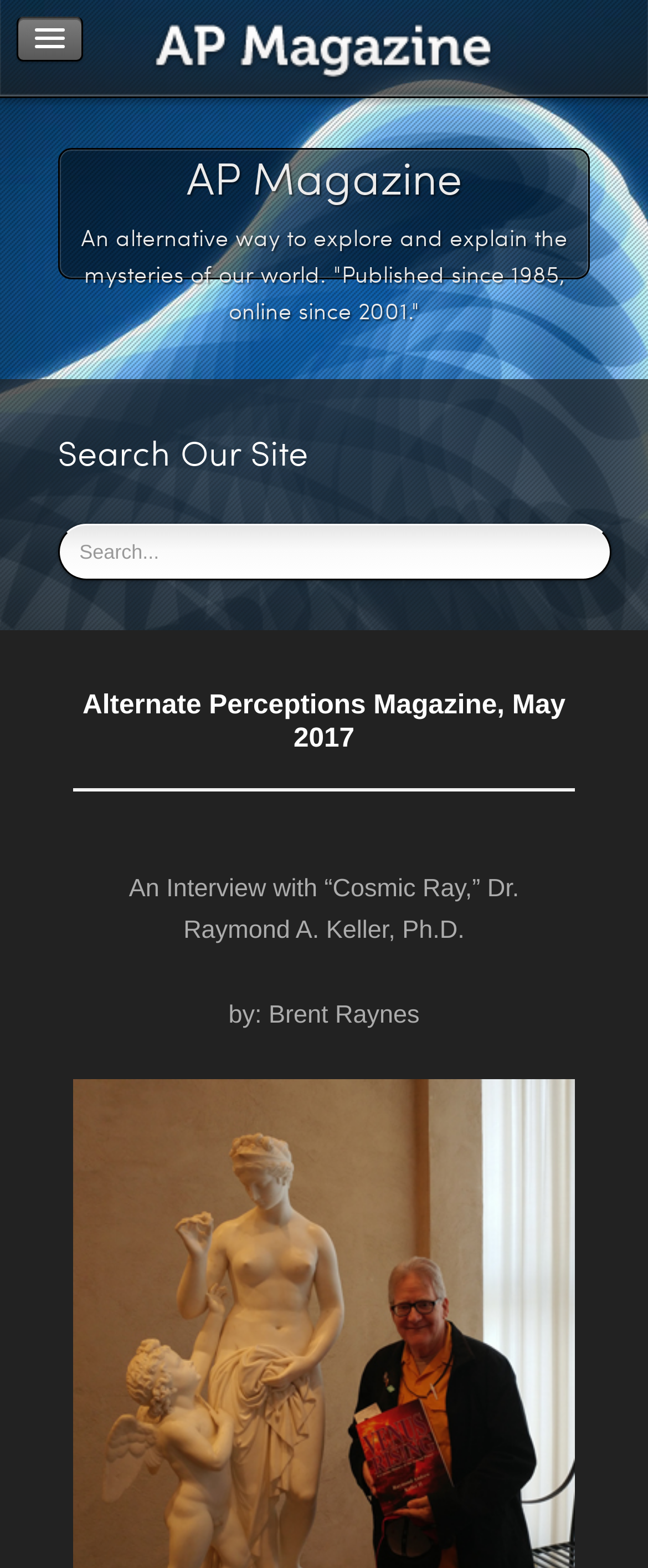Kindly respond to the following question with a single word or a brief phrase: 
What is the orientation of the separator?

Horizontal